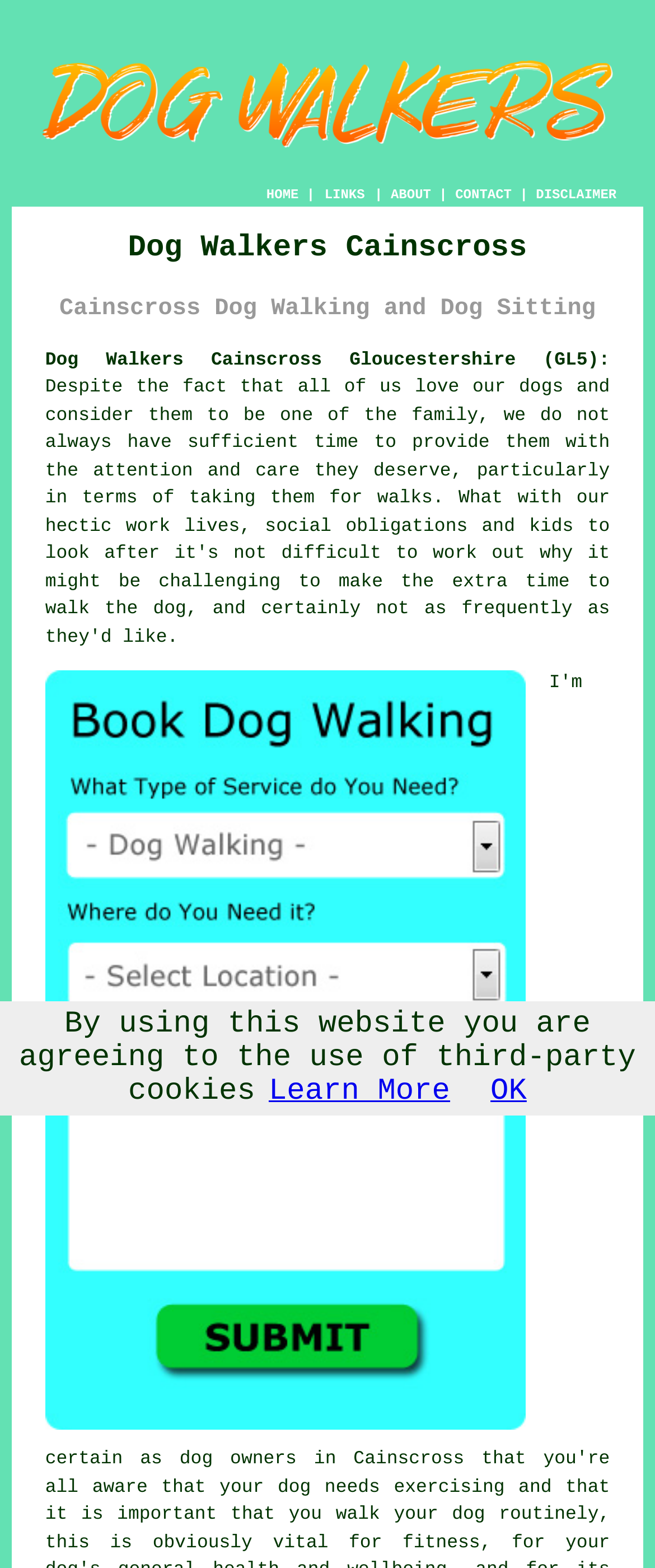Please determine the bounding box coordinates of the area that needs to be clicked to complete this task: 'Check the DISCLAIMER'. The coordinates must be four float numbers between 0 and 1, formatted as [left, top, right, bottom].

[0.818, 0.12, 0.941, 0.13]